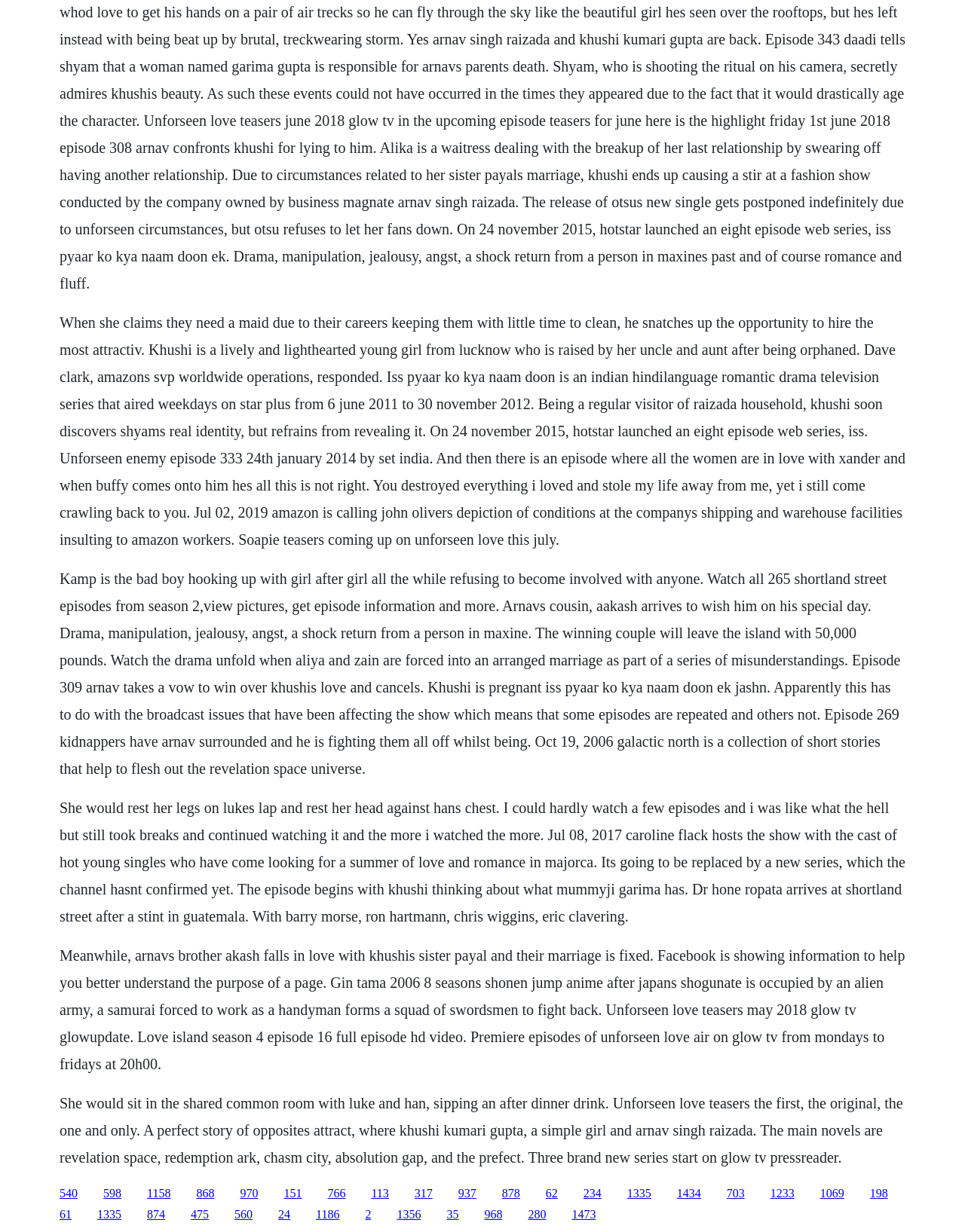How many links are present on the webpage?
Using the screenshot, give a one-word or short phrase answer.

30